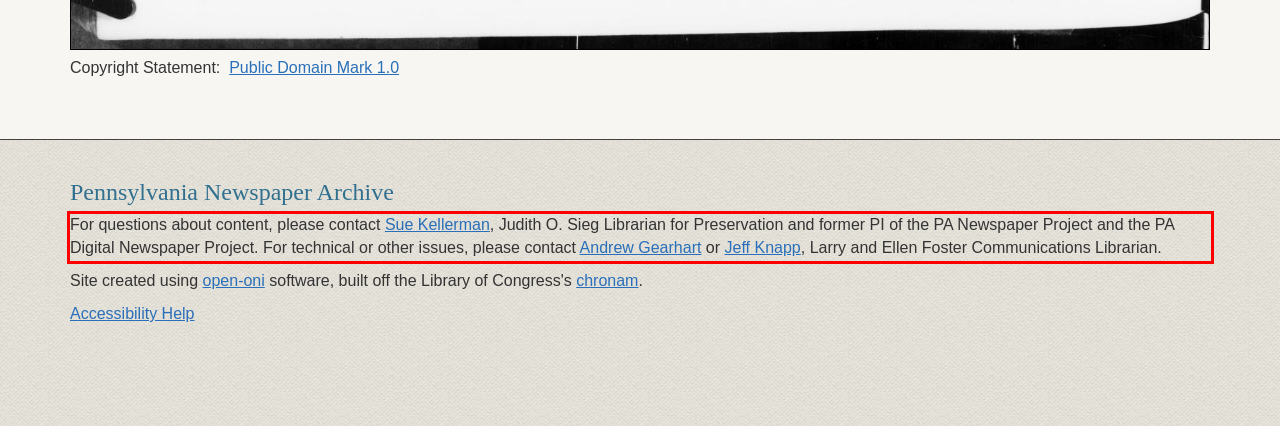Perform OCR on the text inside the red-bordered box in the provided screenshot and output the content.

For questions about content, please contact Sue Kellerman, Judith O. Sieg Librarian for Preservation and former PI of the PA Newspaper Project and the PA Digital Newspaper Project. For technical or other issues, please contact Andrew Gearhart or Jeff Knapp, Larry and Ellen Foster Communications Librarian.